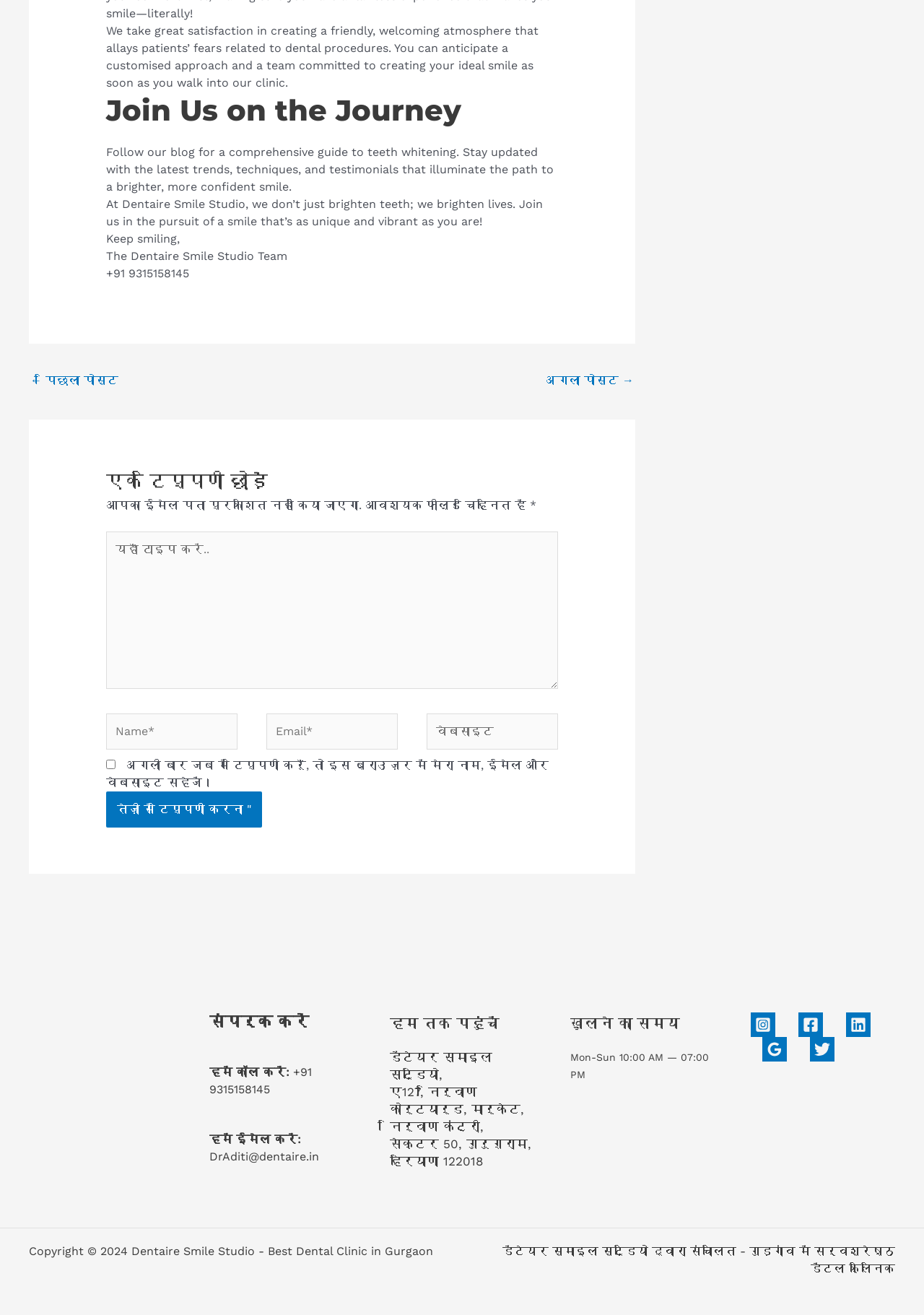Identify the bounding box coordinates of the clickable region necessary to fulfill the following instruction: "Explore oral surgery services". The bounding box coordinates should be four float numbers between 0 and 1, i.e., [left, top, right, bottom].

None